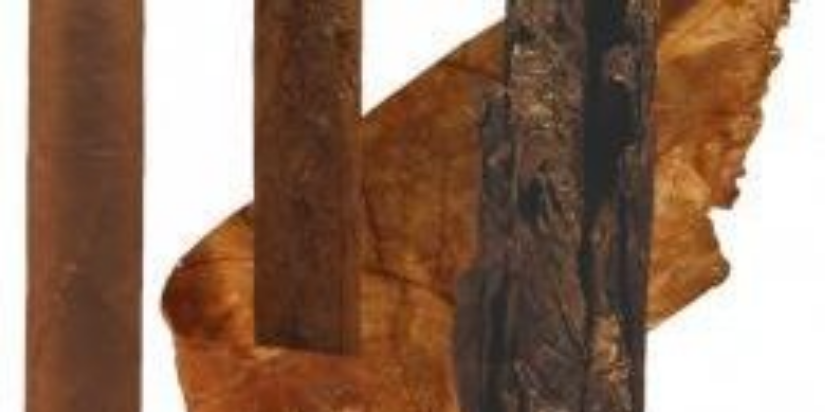What do the unique colors and textures of the leaves emphasize?
With the help of the image, please provide a detailed response to the question.

The unique colors and textures of the leaves in the image emphasize their quality and the artistry involved in cigar production, which is crucial for influencing the flavor and smoking experience.